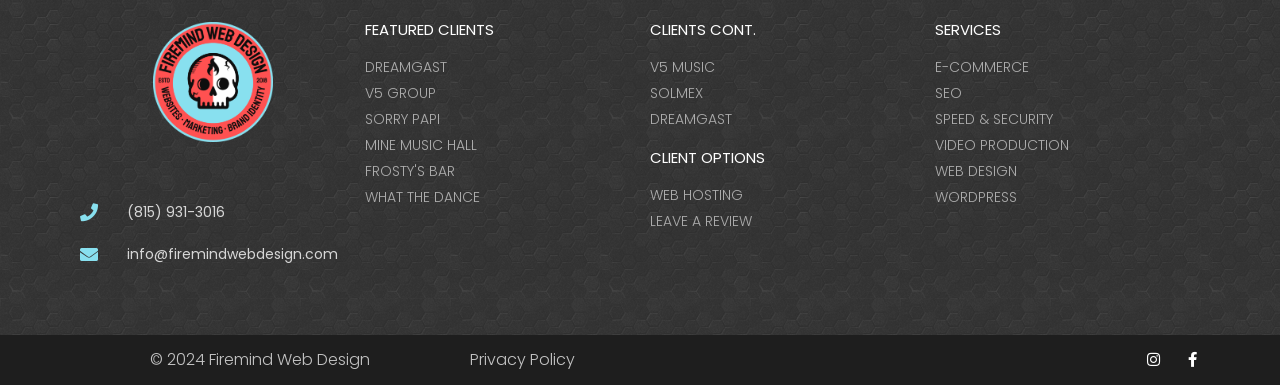Please reply to the following question using a single word or phrase: 
What is the phone number on the webpage?

(815) 931-3016